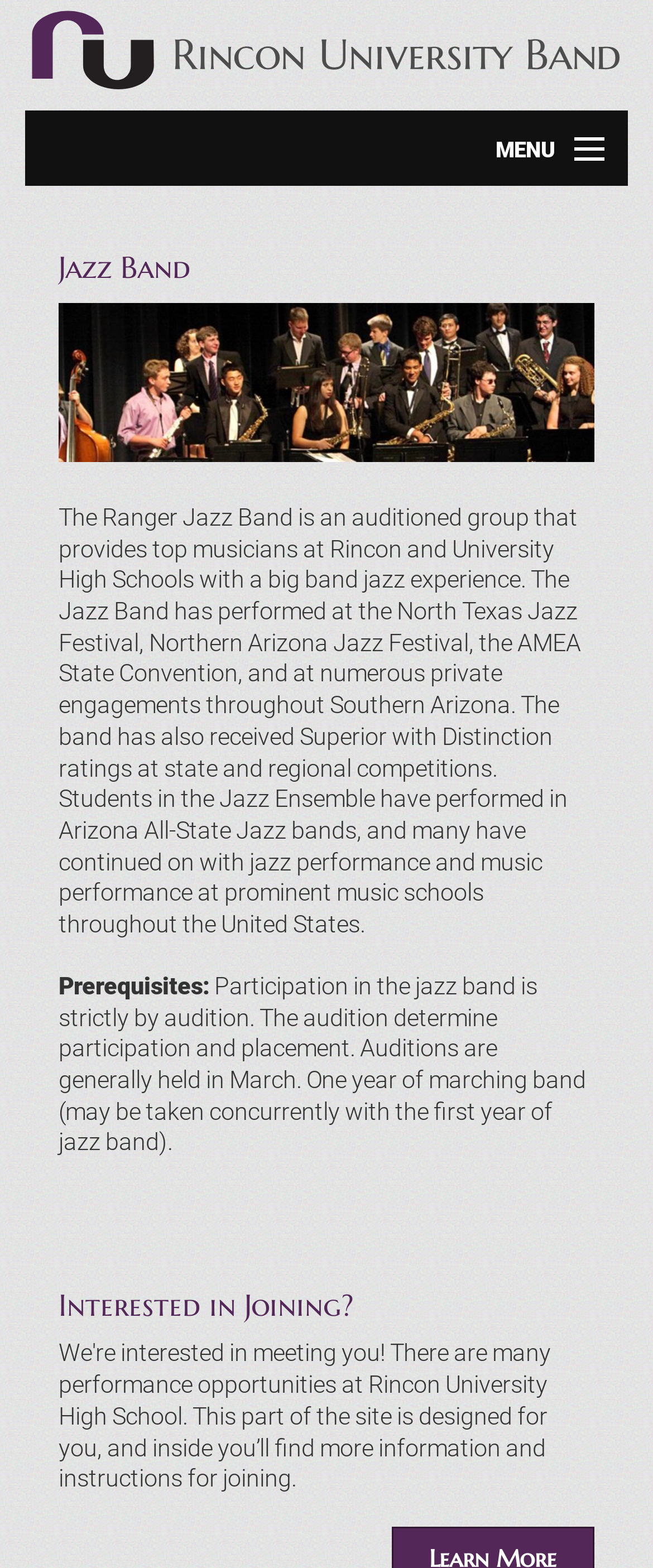Find and specify the bounding box coordinates that correspond to the clickable region for the instruction: "View the Calendar".

[0.038, 0.219, 0.962, 0.267]